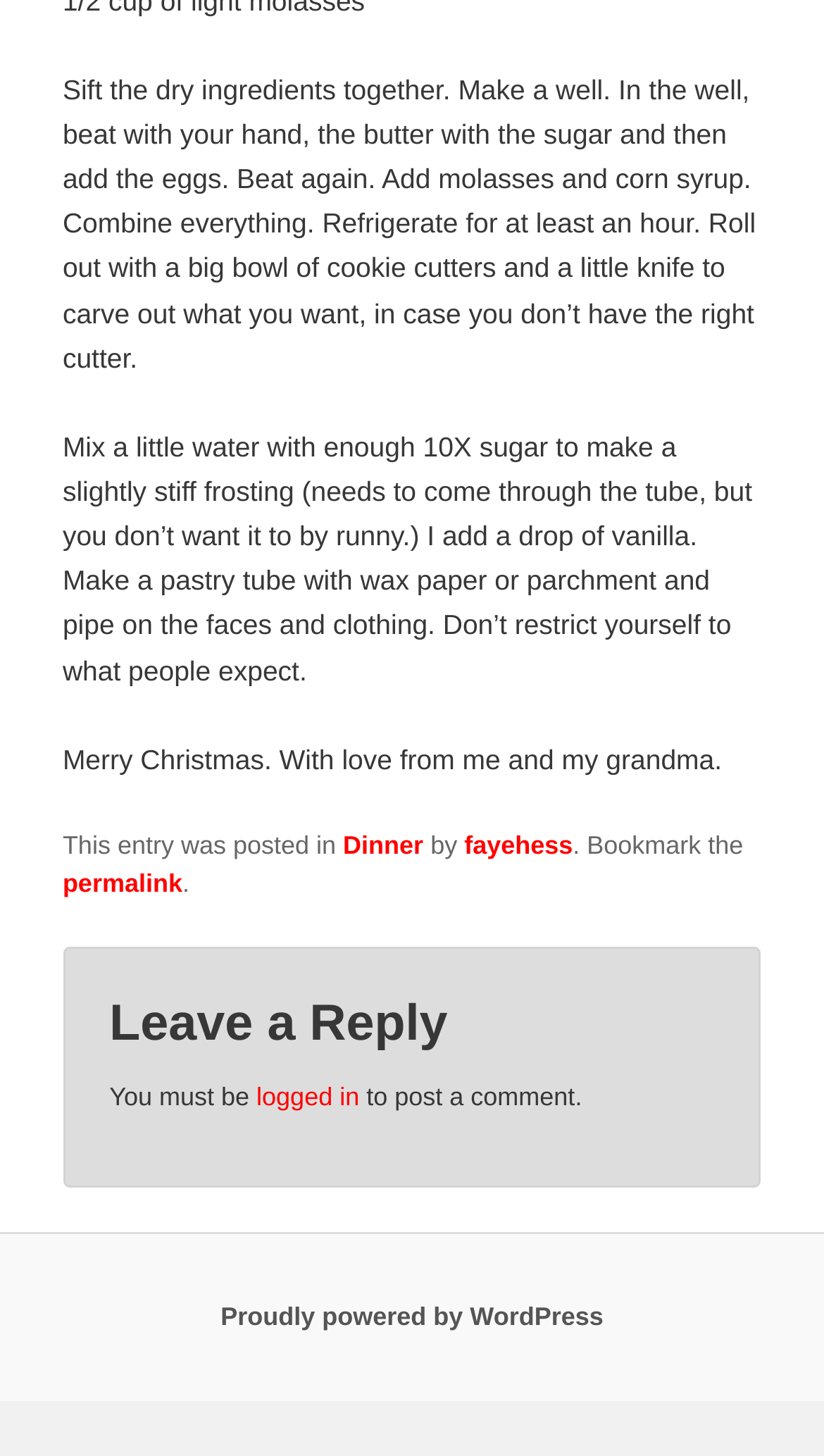Using the given element description, provide the bounding box coordinates (top-left x, top-left y, bottom-right x, bottom-right y) for the corresponding UI element in the screenshot: logged in

[0.311, 0.744, 0.436, 0.764]